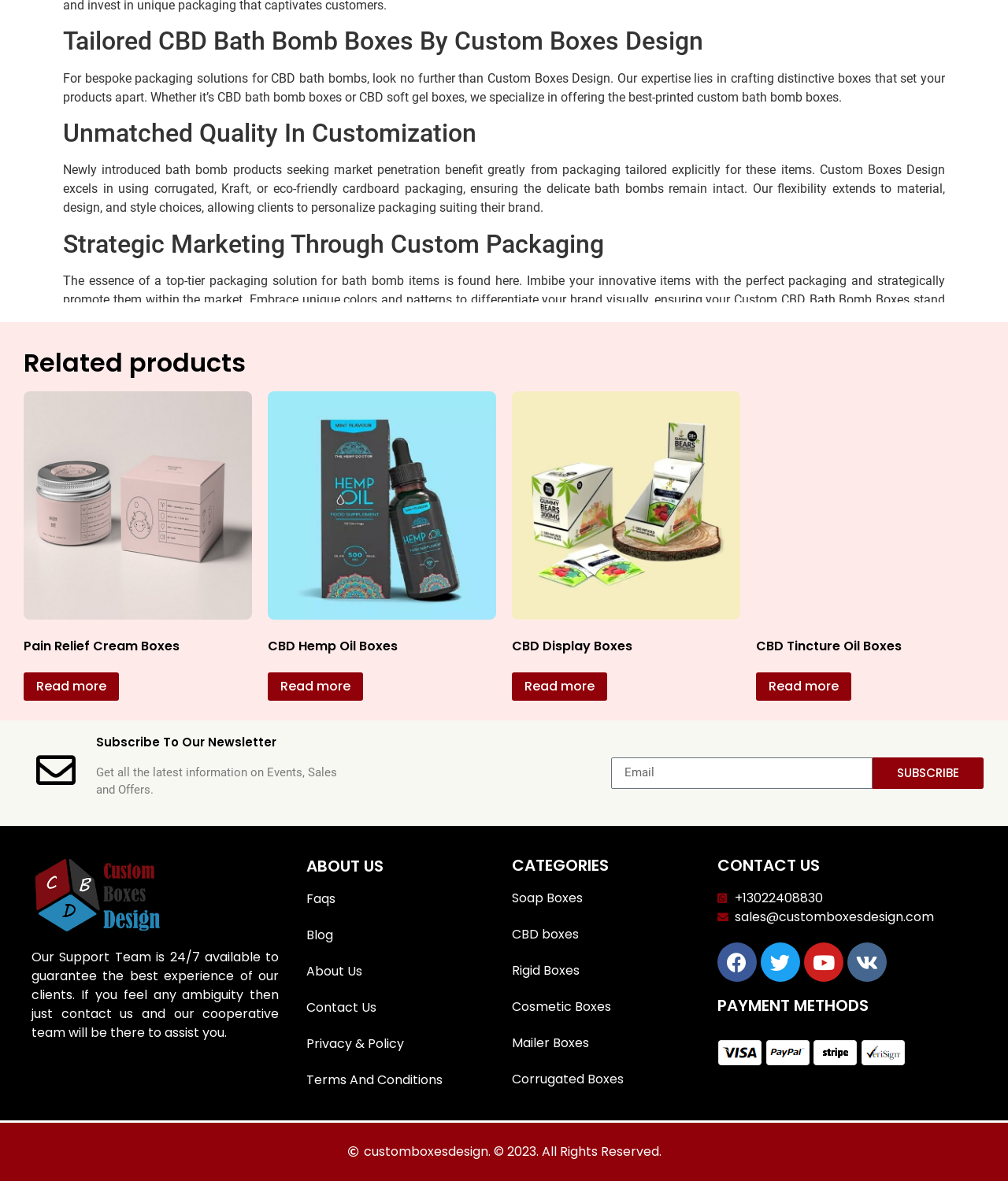Please identify the bounding box coordinates of the region to click in order to complete the task: "Contact the support team". The coordinates must be four float numbers between 0 and 1, specified as [left, top, right, bottom].

[0.304, 0.845, 0.5, 0.861]